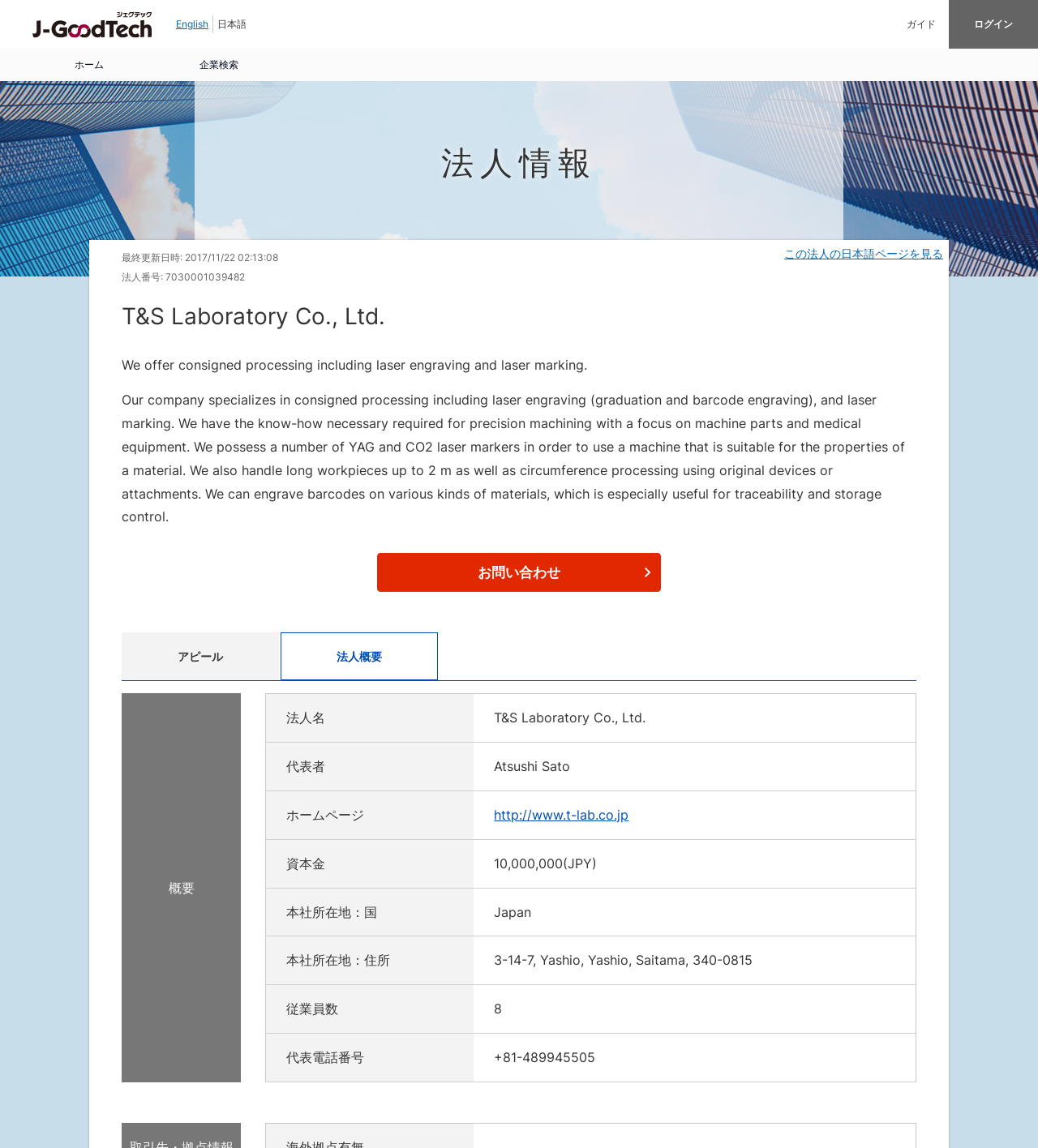Can you provide the bounding box coordinates for the element that should be clicked to implement the instruction: "Contact us"?

[0.363, 0.482, 0.637, 0.516]